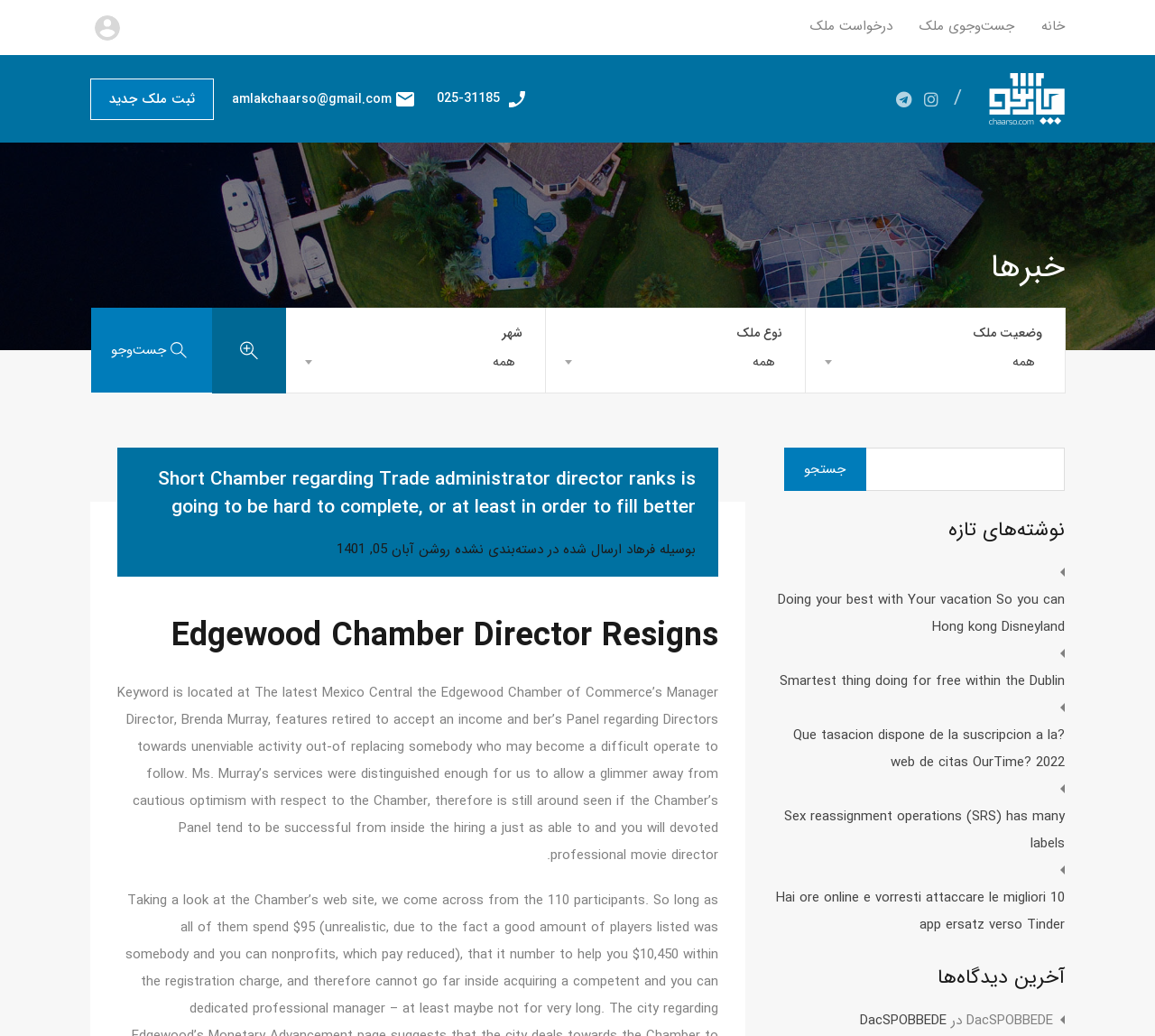Respond concisely with one word or phrase to the following query:
How many comboboxes are on the webpage?

3